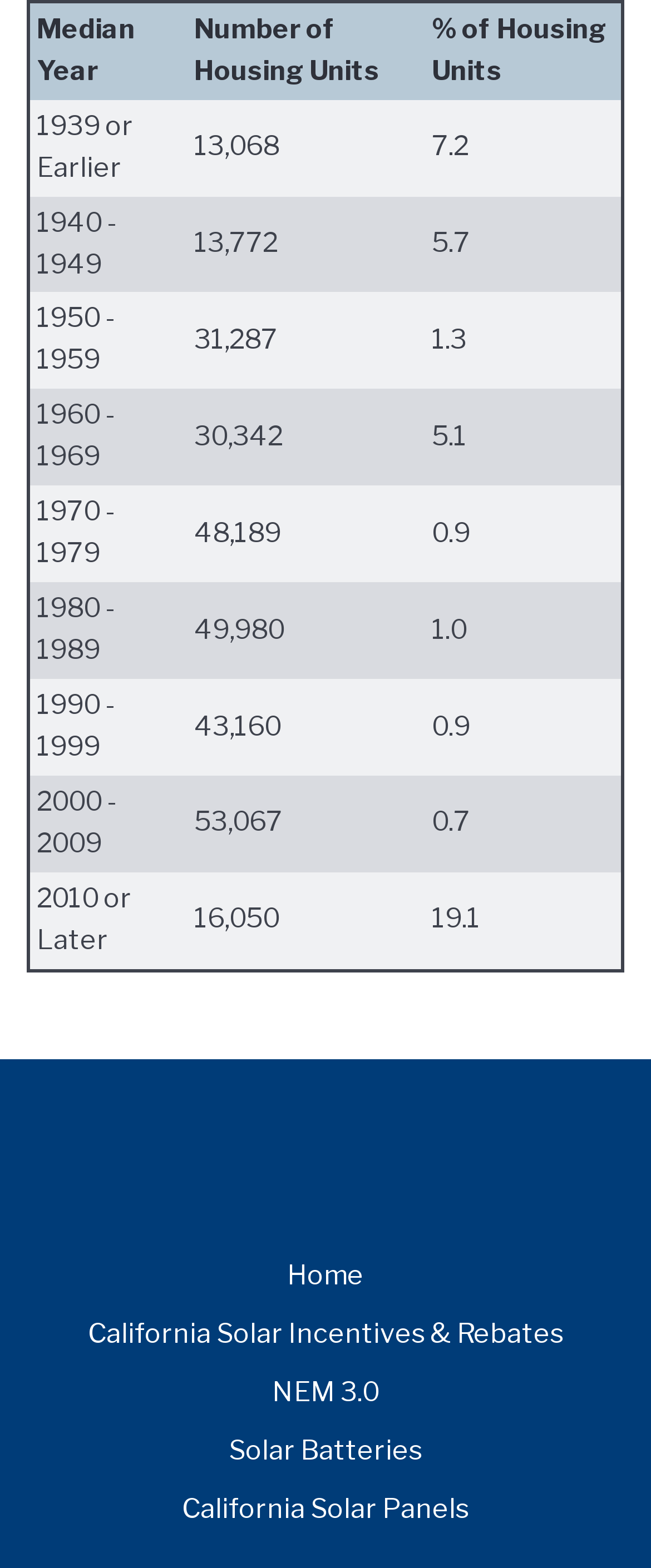What is the logo image located at?
Answer the question with a single word or phrase by looking at the picture.

top-right corner